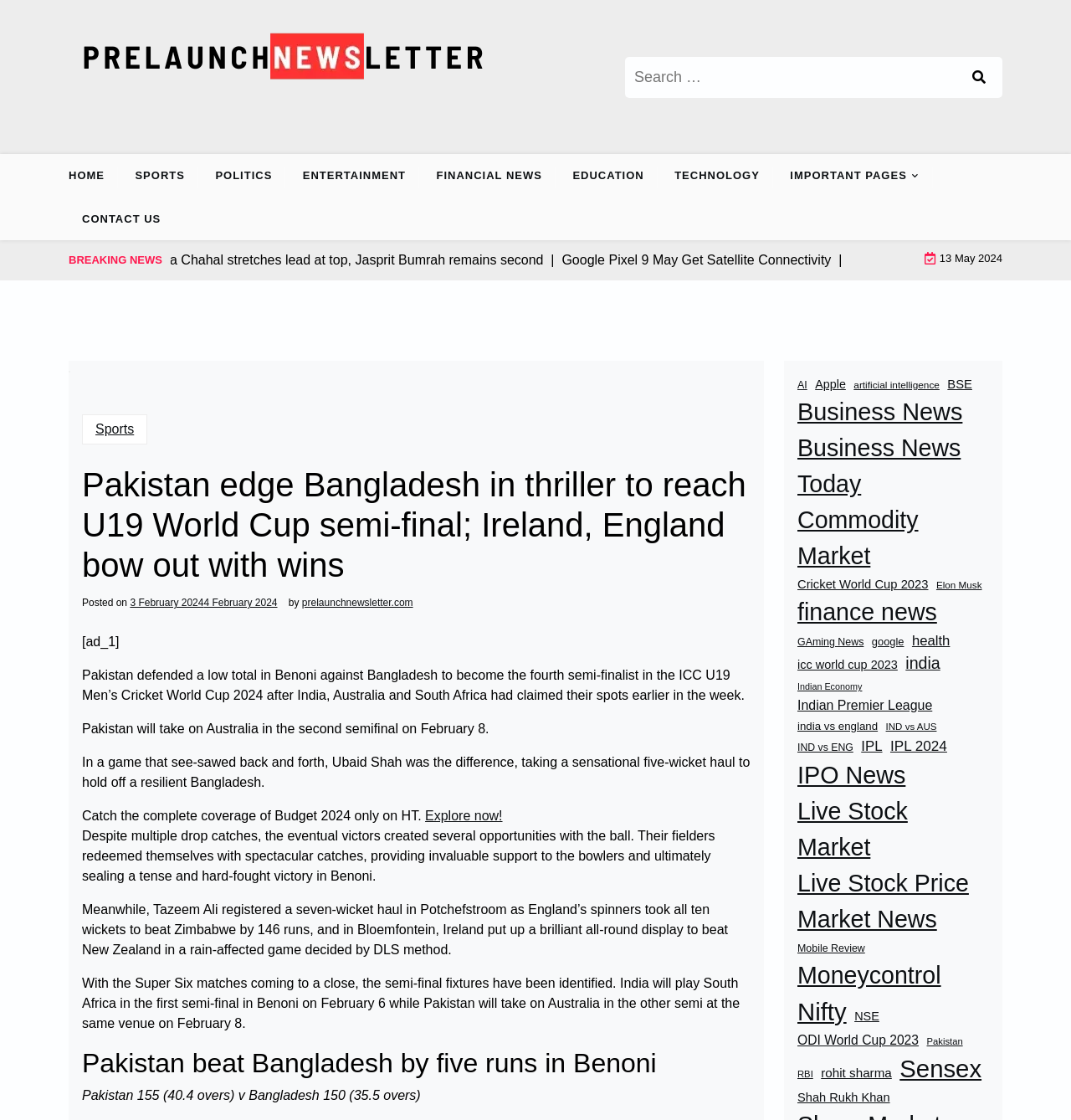Please identify the bounding box coordinates of where to click in order to follow the instruction: "Read more about Pakistan edge Bangladesh in thriller to reach U19 World Cup semi-final".

[0.077, 0.415, 0.701, 0.522]